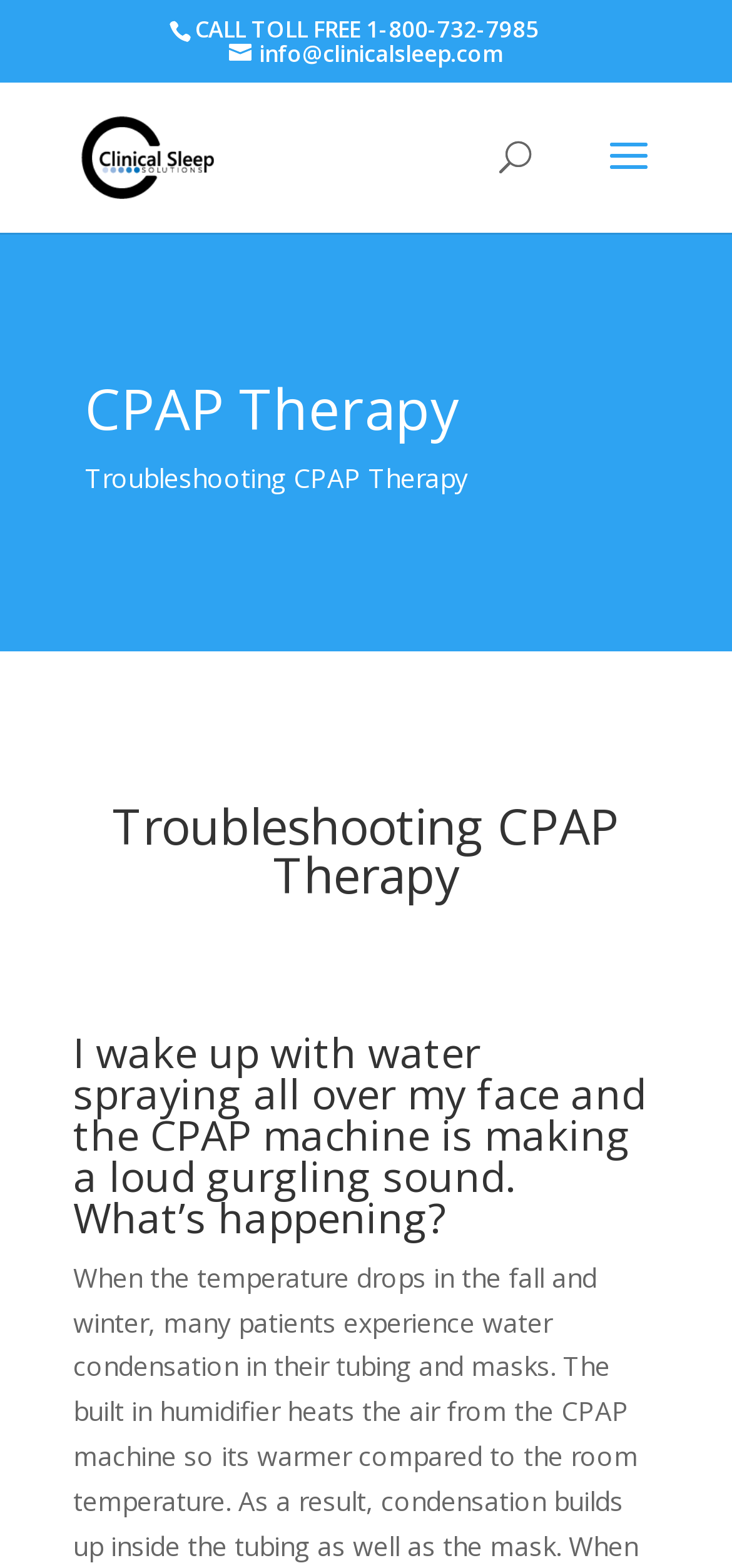What is the email address to contact for CPAP therapy? Examine the screenshot and reply using just one word or a brief phrase.

info@clinicalsleep.com